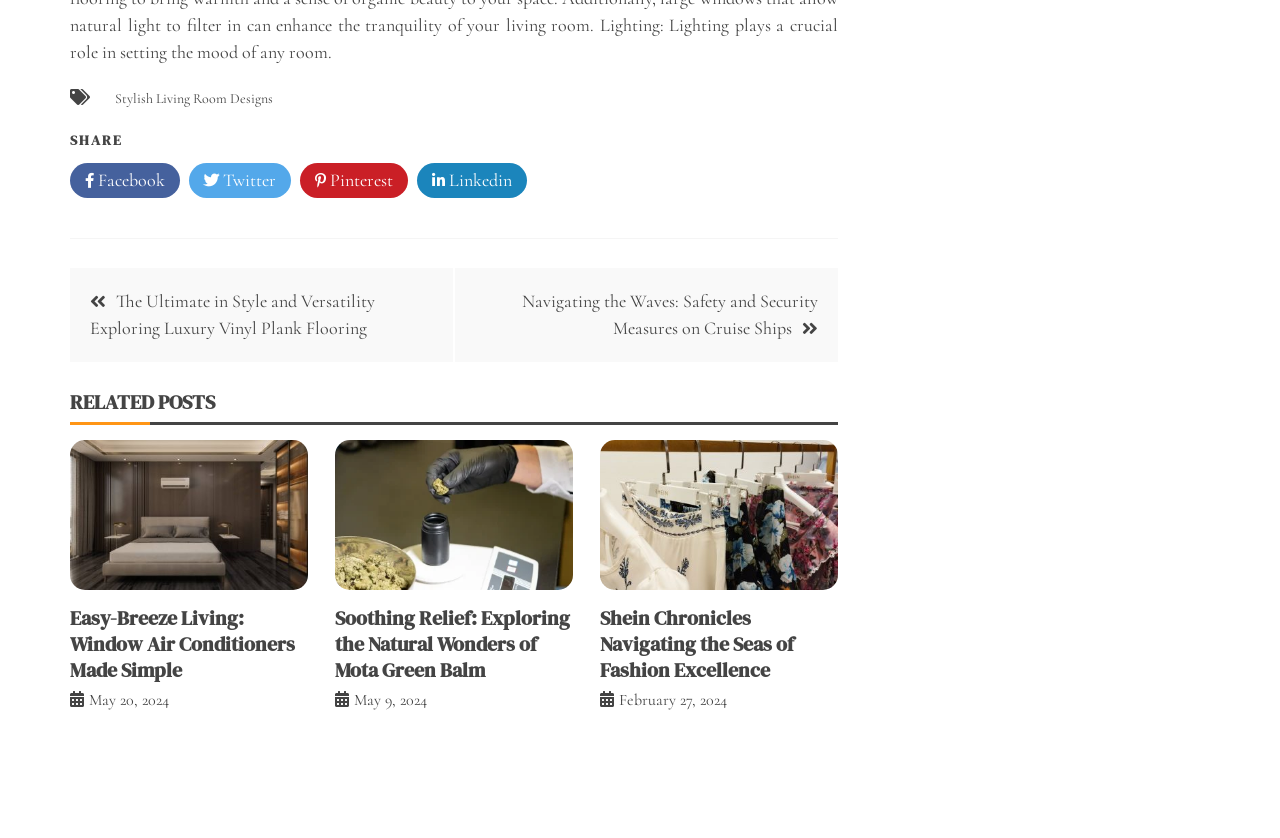Identify the bounding box coordinates of the clickable section necessary to follow the following instruction: "Read post about Stylish Living Room Designs". The coordinates should be presented as four float numbers from 0 to 1, i.e., [left, top, right, bottom].

[0.09, 0.107, 0.213, 0.128]